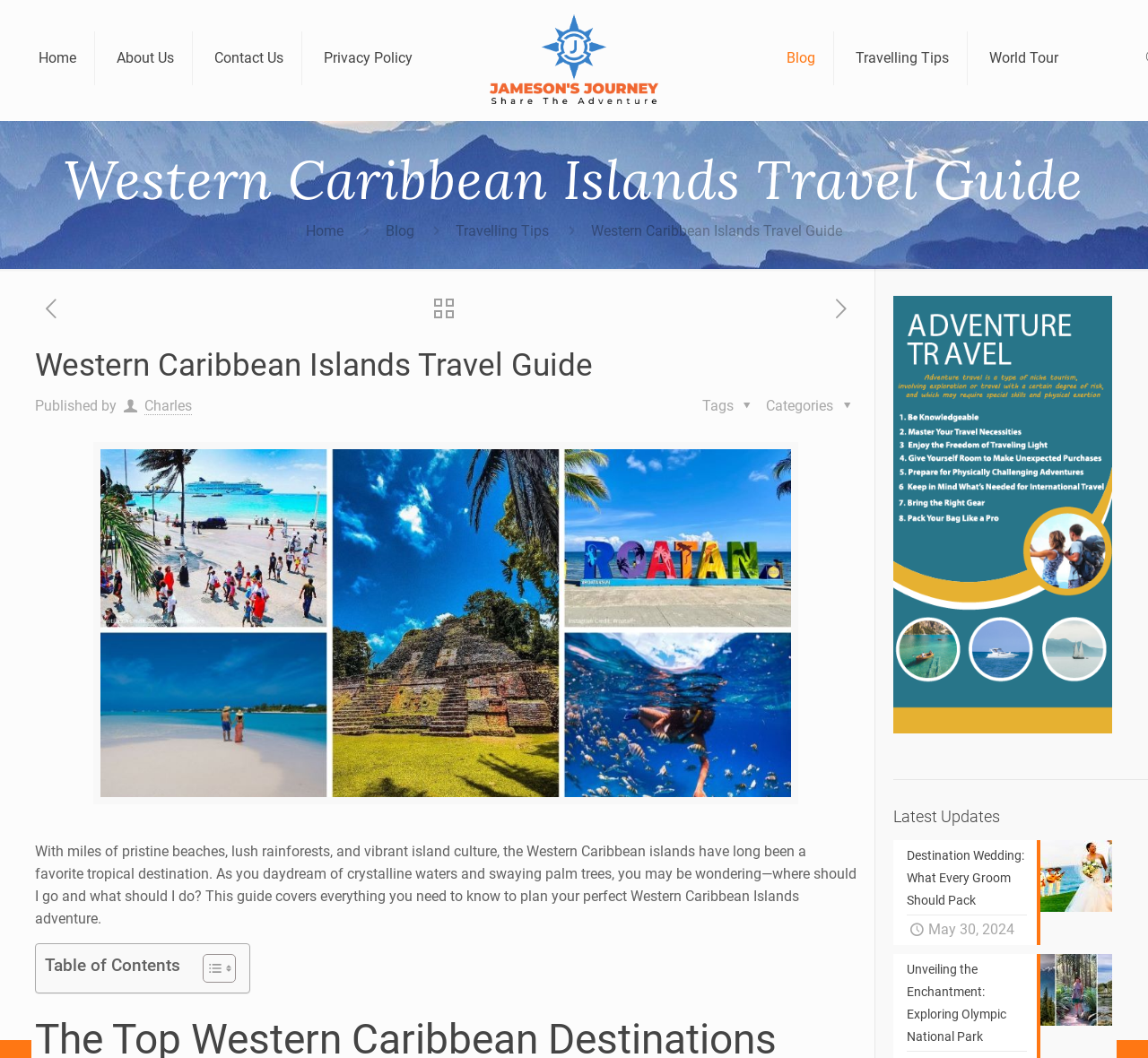Find the bounding box of the UI element described as: "Toggle". The bounding box coordinates should be given as four float values between 0 and 1, i.e., [left, top, right, bottom].

[0.165, 0.901, 0.202, 0.93]